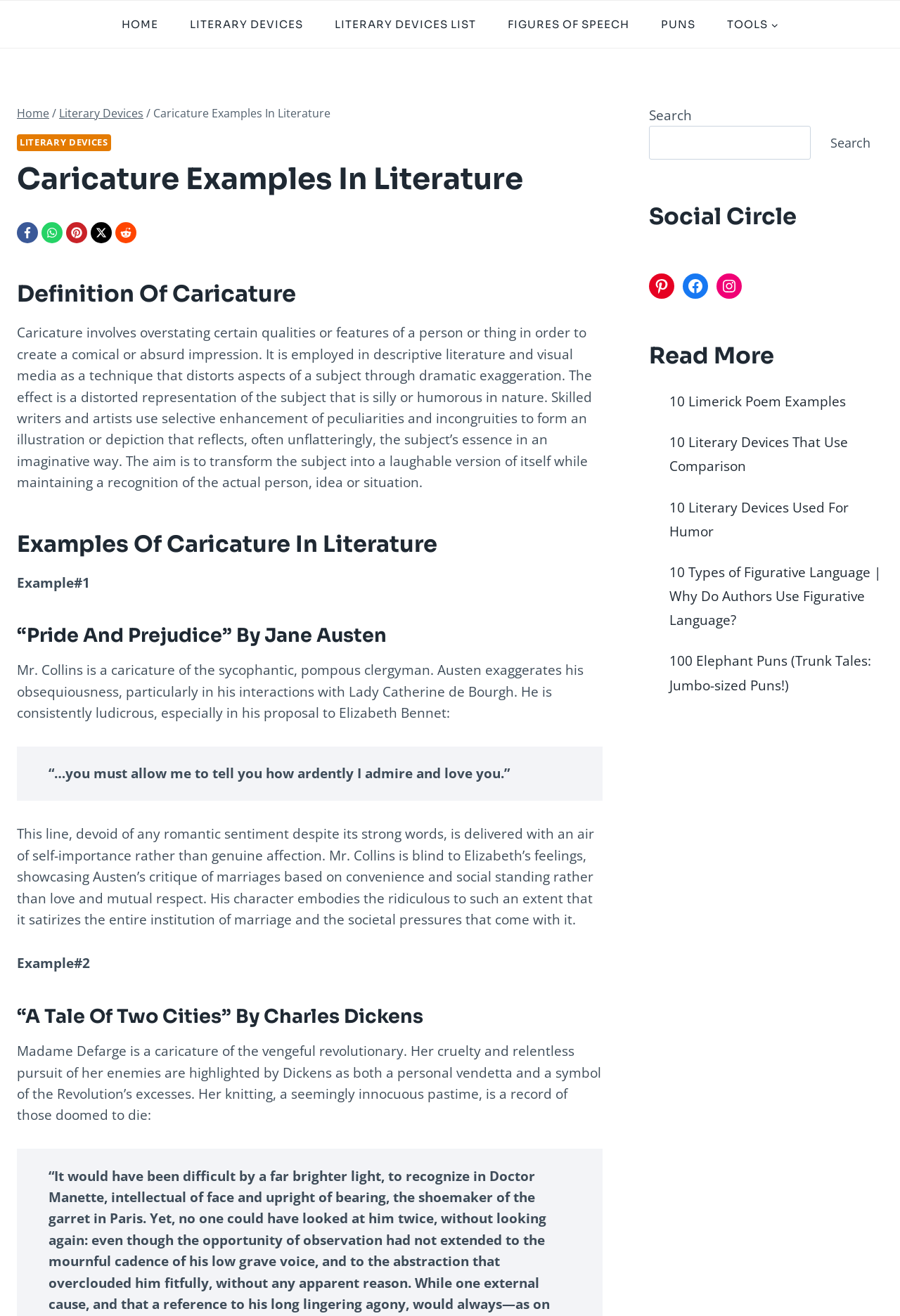Locate the bounding box coordinates of the element to click to perform the following action: 'Search for a term'. The coordinates should be given as four float values between 0 and 1, in the form of [left, top, right, bottom].

[0.721, 0.096, 0.901, 0.121]